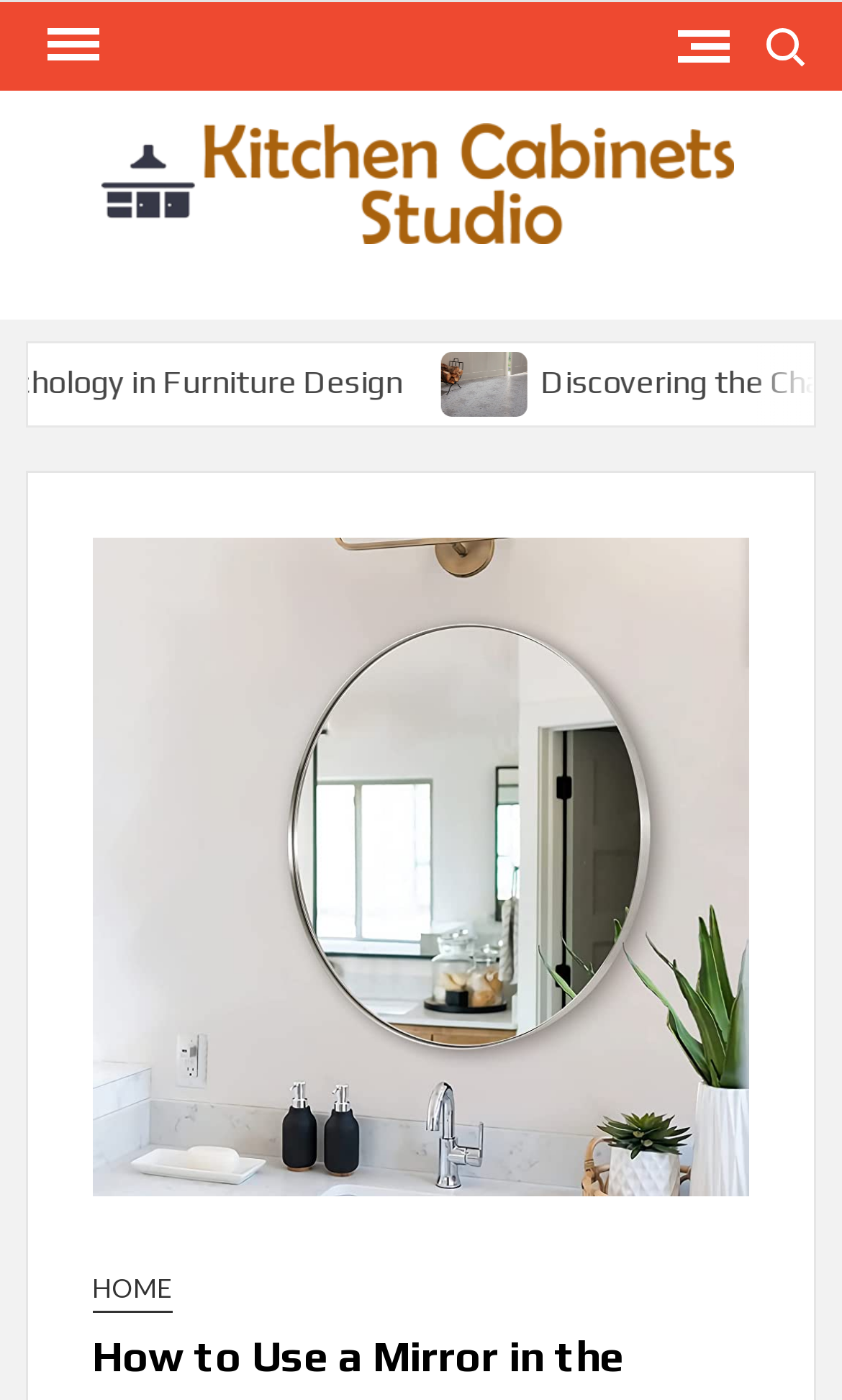Respond with a single word or phrase for the following question: 
What is the effect of illuminated mirrors?

Make space brighter